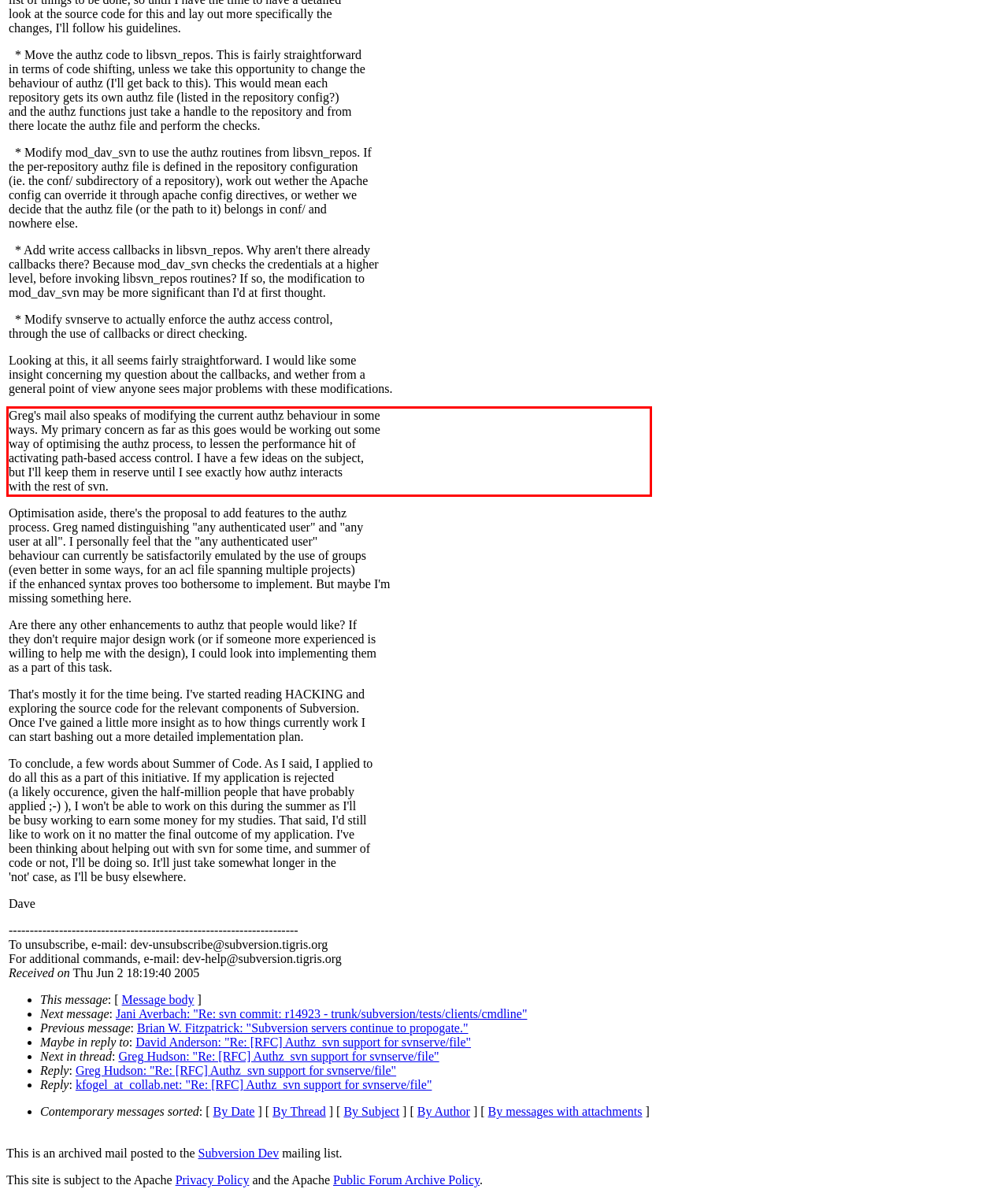Identify the red bounding box in the webpage screenshot and perform OCR to generate the text content enclosed.

Greg's mail also speaks of modifying the current authz behaviour in some ways. My primary concern as far as this goes would be working out some way of optimising the authz process, to lessen the performance hit of activating path-based access control. I have a few ideas on the subject, but I'll keep them in reserve until I see exactly how authz interacts with the rest of svn.